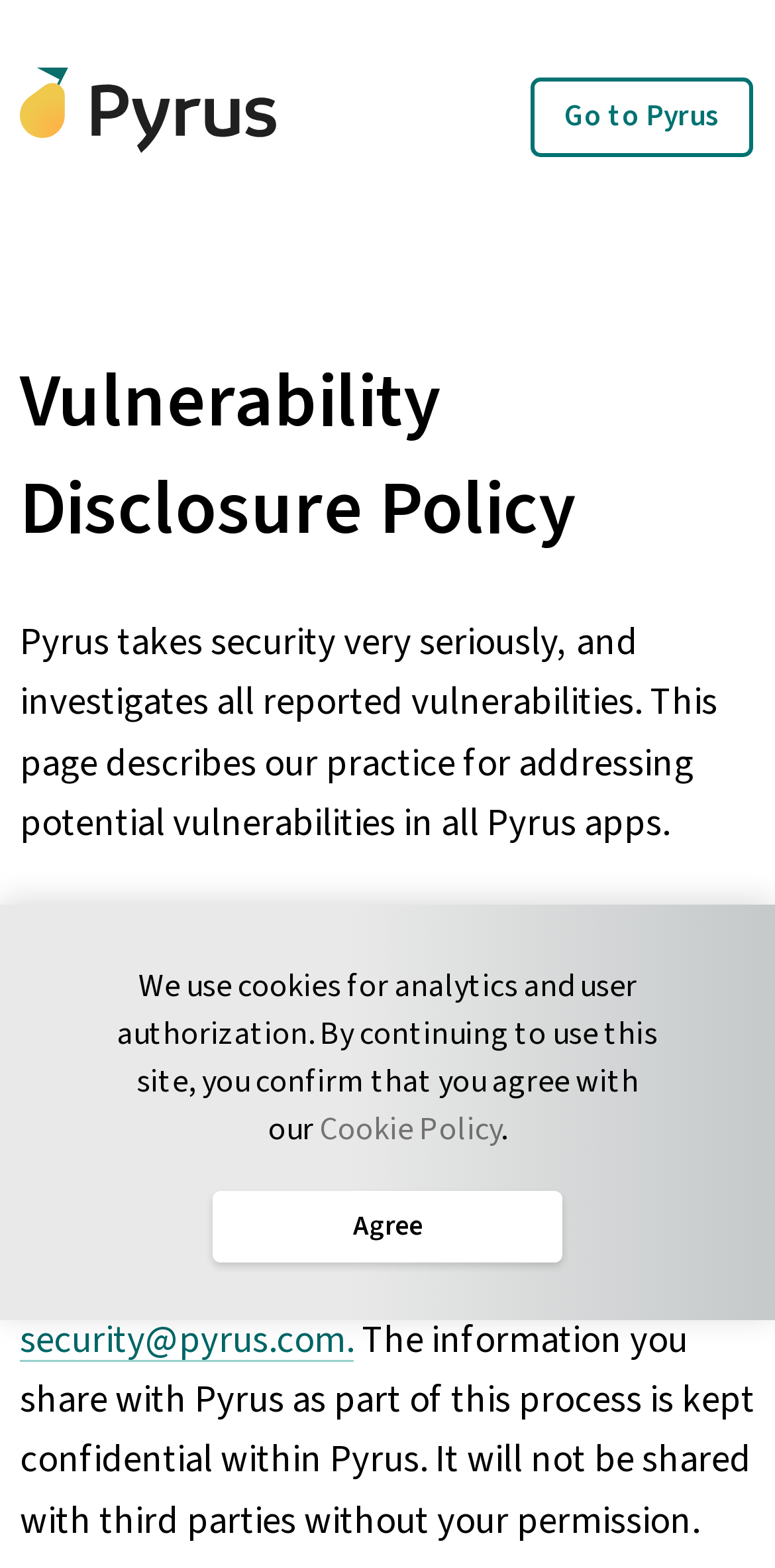What happens to the information shared with Pyrus?
Please craft a detailed and exhaustive response to the question.

According to the webpage, the information shared with Pyrus as part of the vulnerability reporting process is kept confidential within Pyrus and will not be shared with third parties without the user's permission. This is stated in the text 'The information you share with Pyrus as part of this process is kept confidential within Pyrus. It will not be shared with third parties without your permission'.